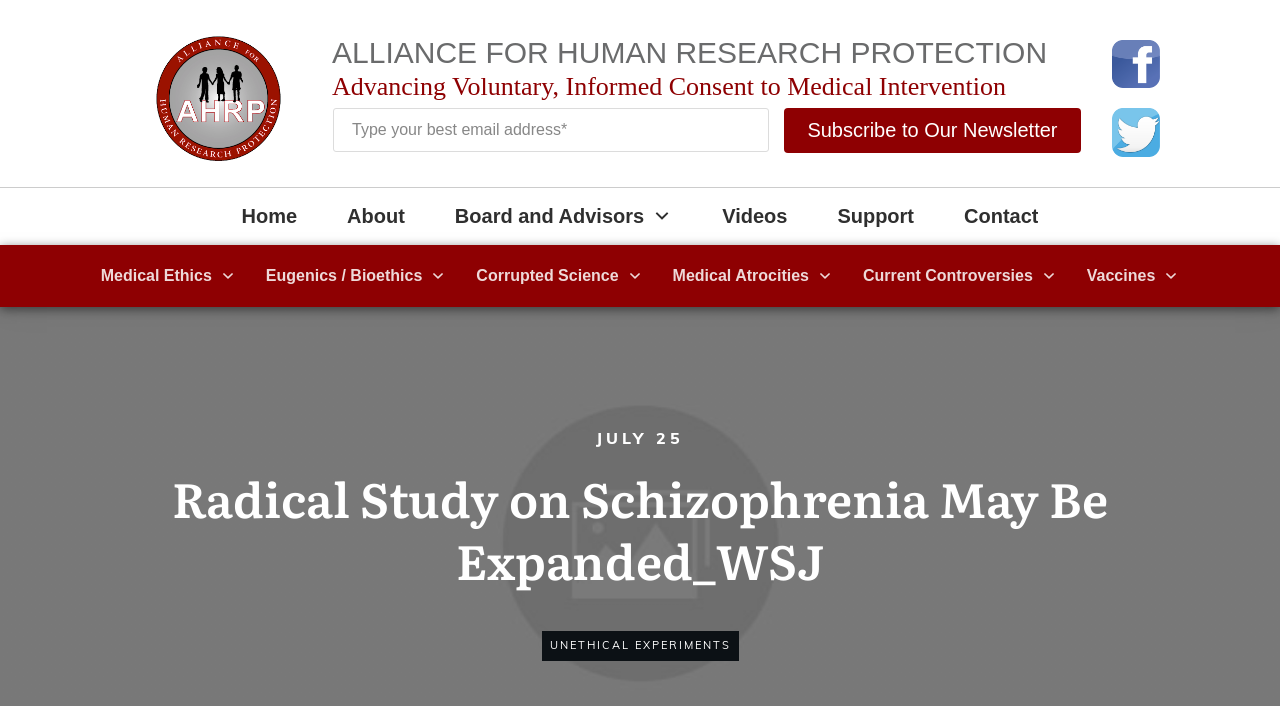How many links are in the top navigation bar?
Please give a detailed and elaborate explanation in response to the question.

I counted the number of links in the top navigation bar, which are 'Home', 'About', 'Board and Advisors', 'Videos', 'Support', 'Contact', 'Medical Ethics', 'Eugenics / Bioethics', and 'Corrupted Science'. There are 9 links in total.